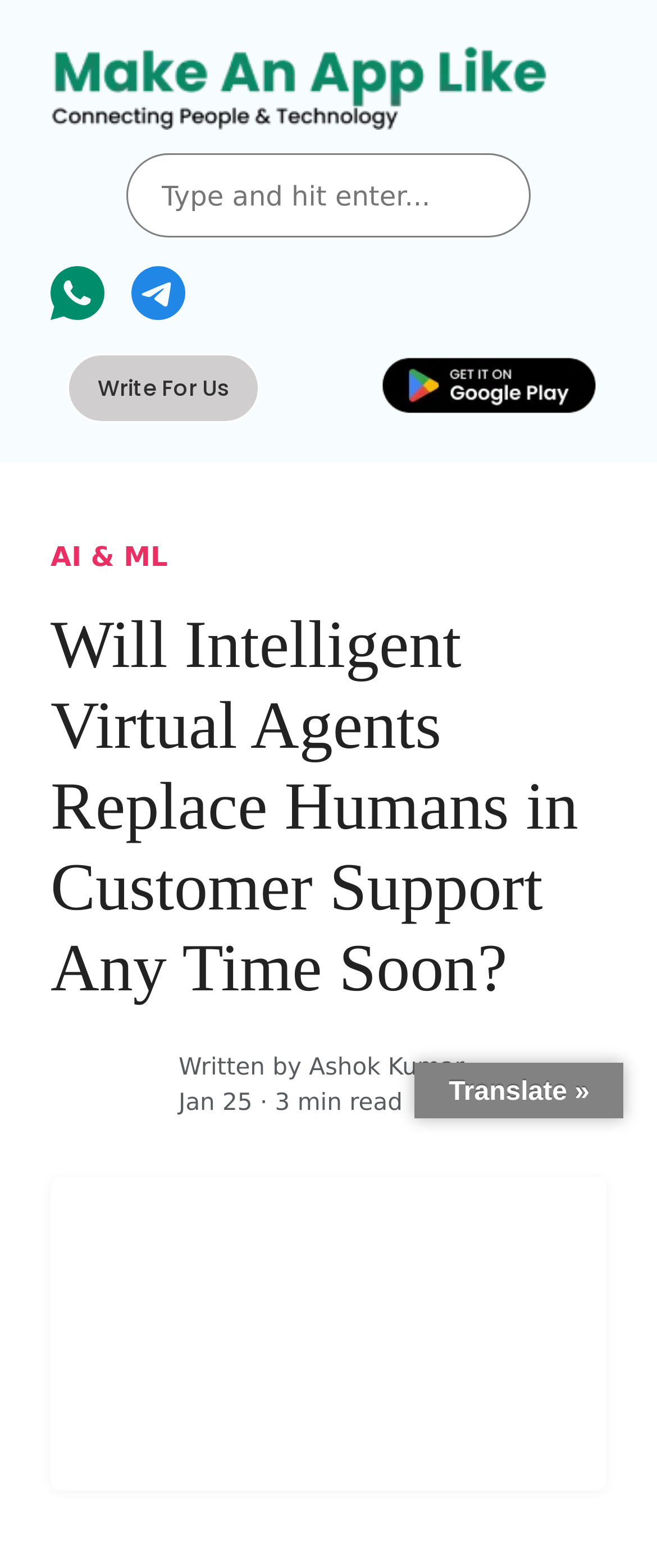Pinpoint the bounding box coordinates of the clickable area necessary to execute the following instruction: "Contact us on whatsapp". The coordinates should be given as four float numbers between 0 and 1, namely [left, top, right, bottom].

[0.077, 0.175, 0.159, 0.196]